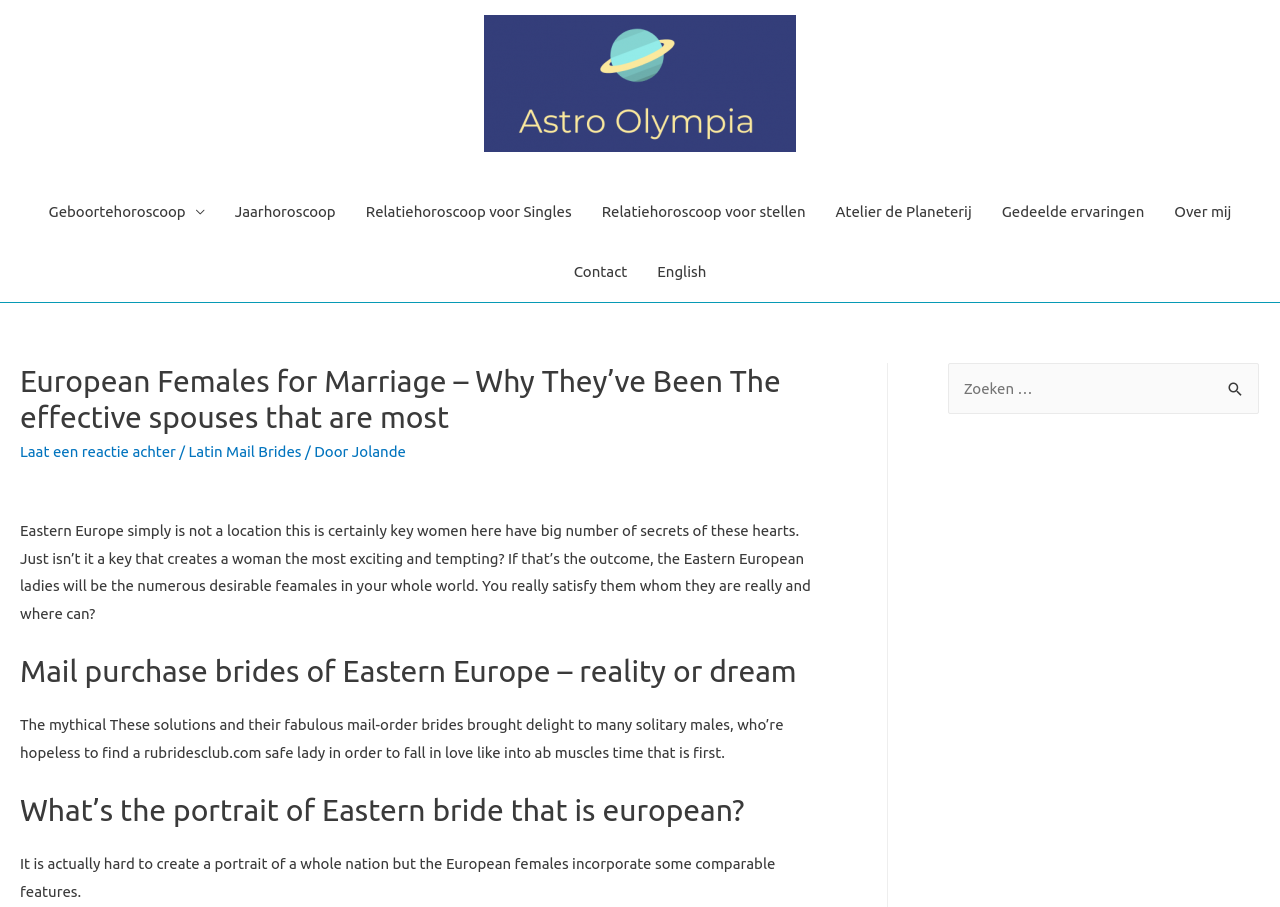What is the purpose of the search box?
From the screenshot, provide a brief answer in one word or phrase.

To search the website